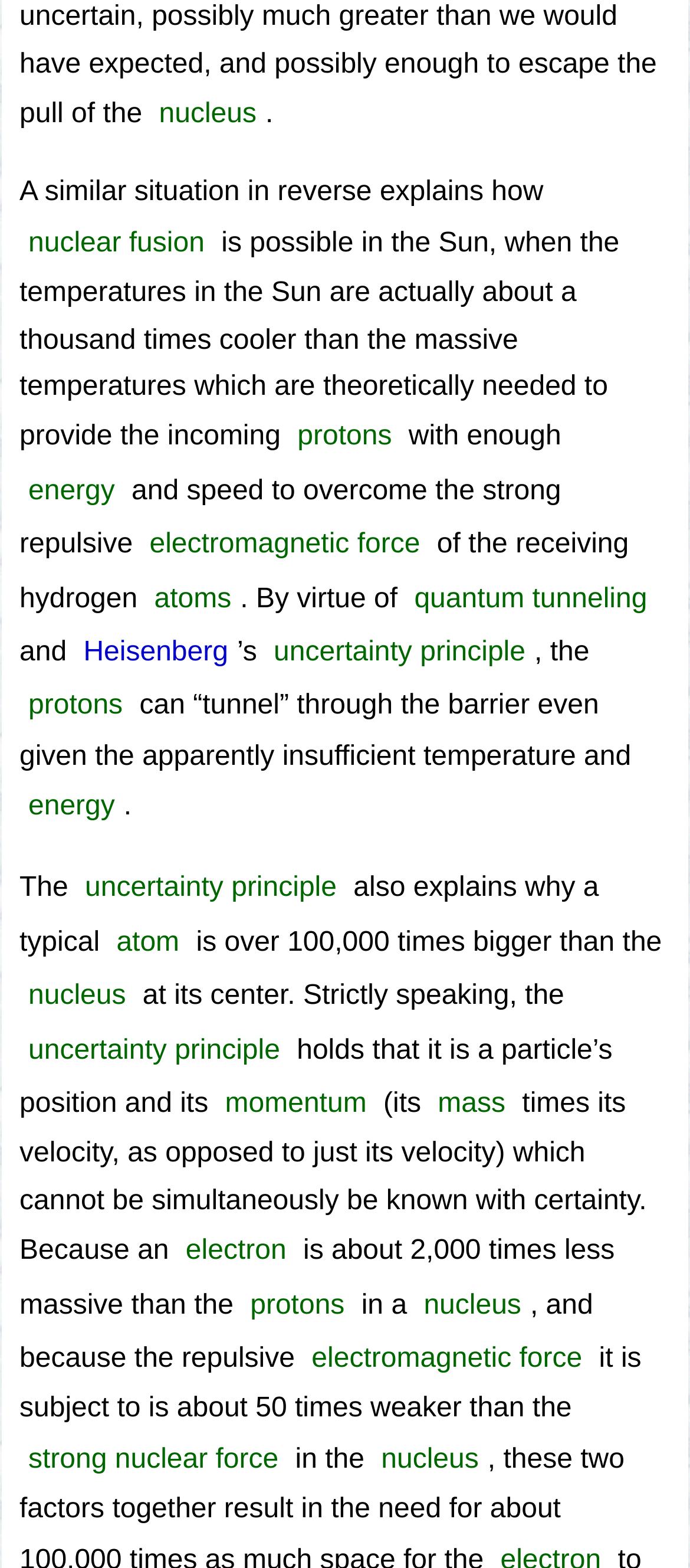Provide the bounding box coordinates of the section that needs to be clicked to accomplish the following instruction: "Search for something."

None